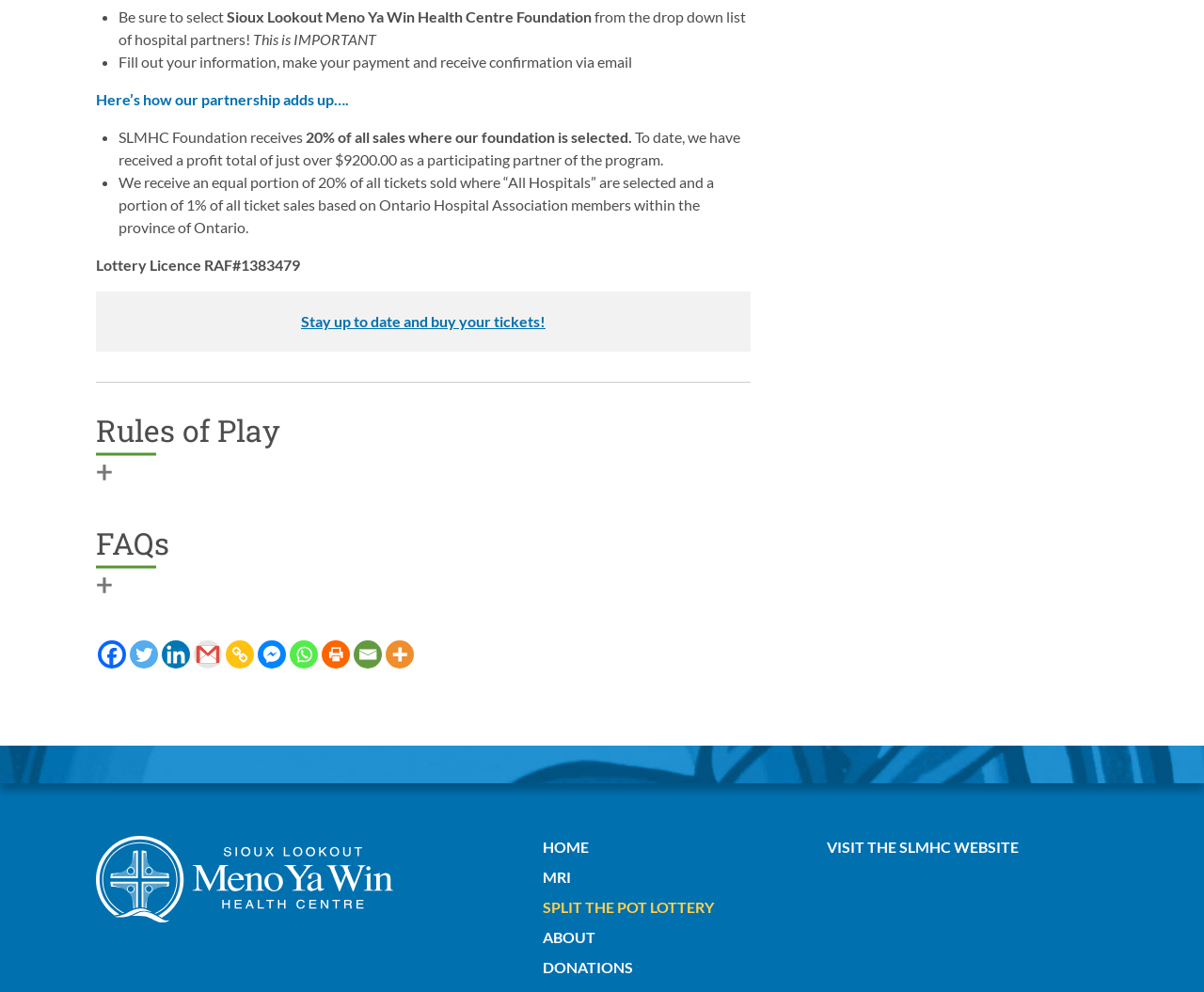Please identify the bounding box coordinates of the area that needs to be clicked to fulfill the following instruction: "Click the 'FAQs +' button."

[0.08, 0.53, 0.623, 0.613]